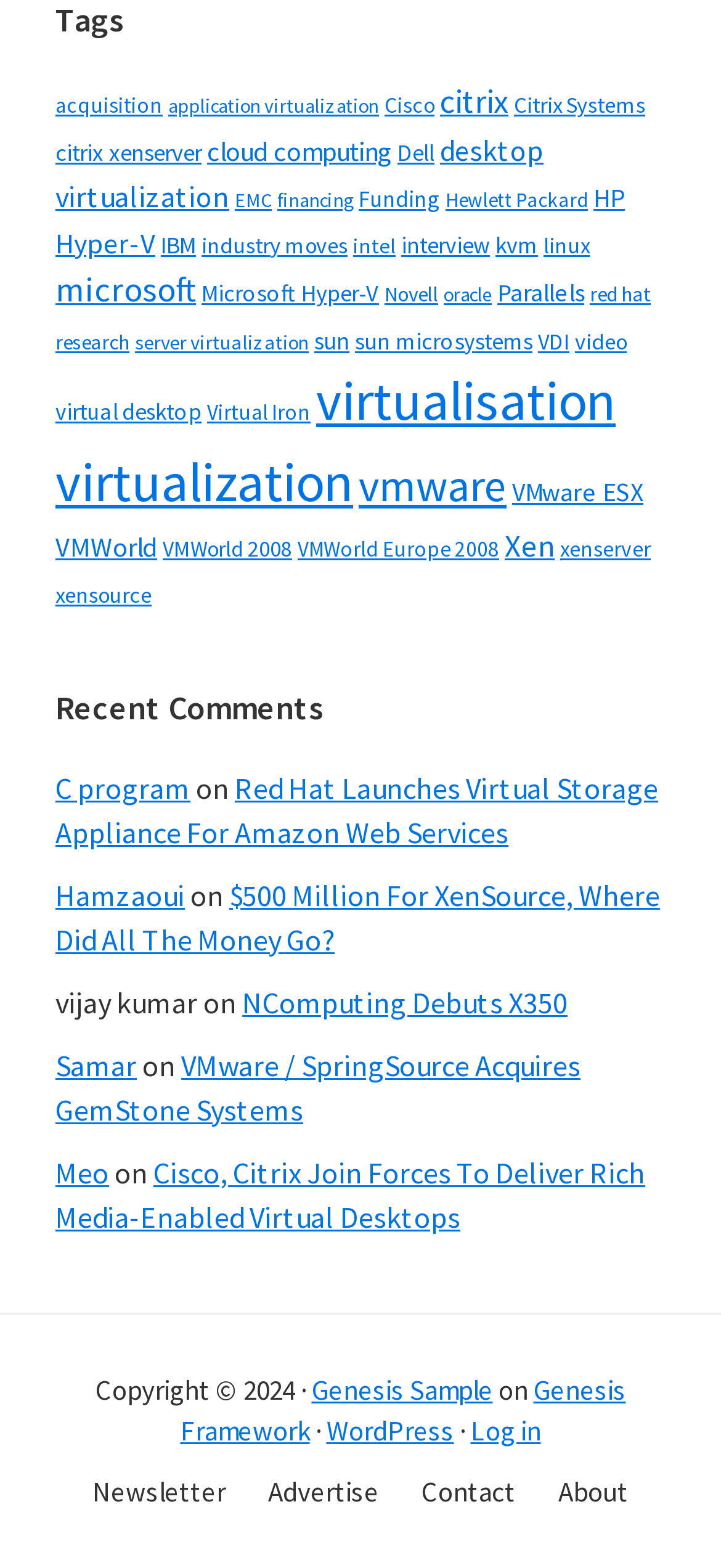Identify the bounding box coordinates of the specific part of the webpage to click to complete this instruction: "View 'Recent Comments'".

[0.077, 0.439, 0.923, 0.464]